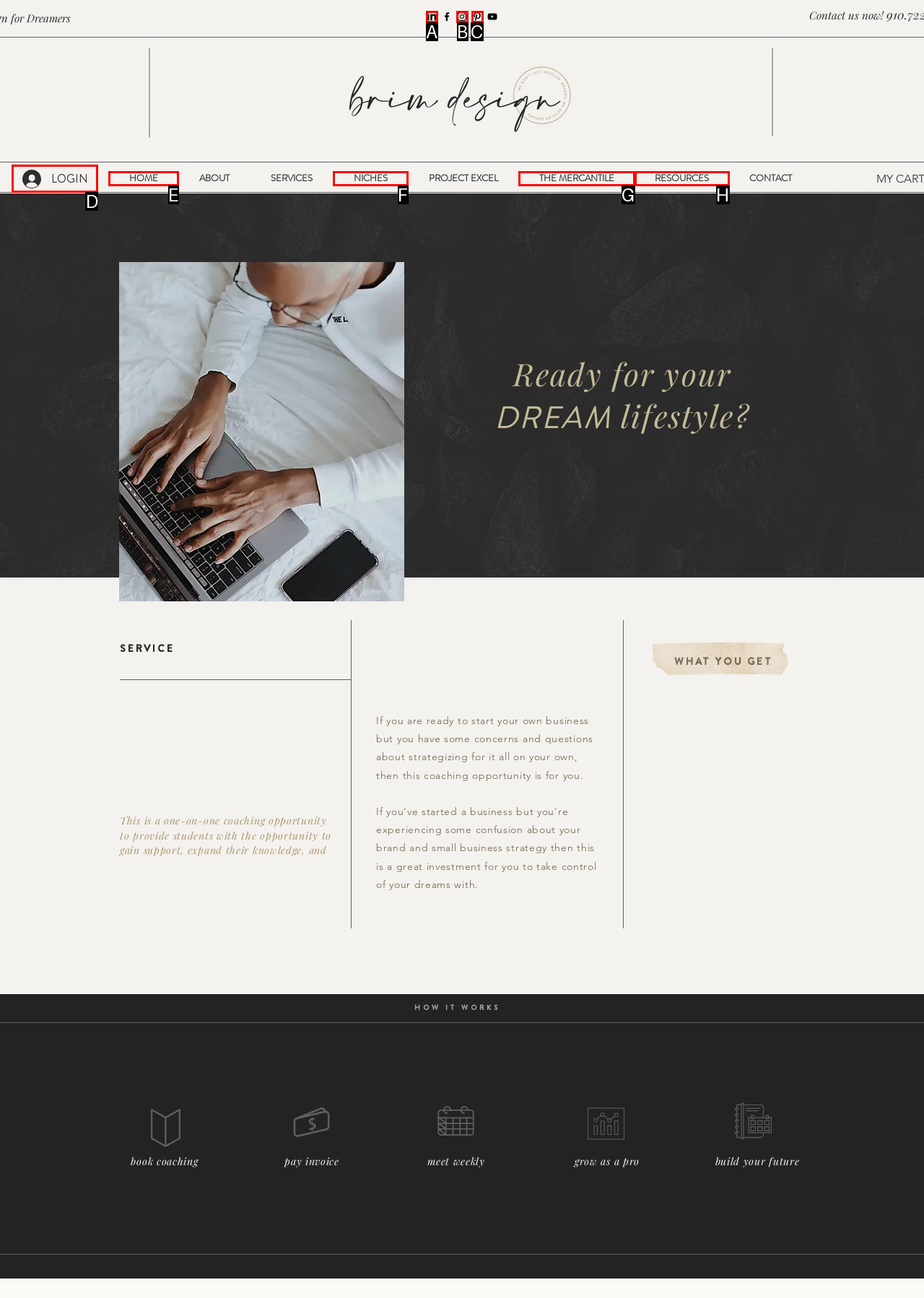Indicate which HTML element you need to click to complete the task: View organization info. Provide the letter of the selected option directly.

None